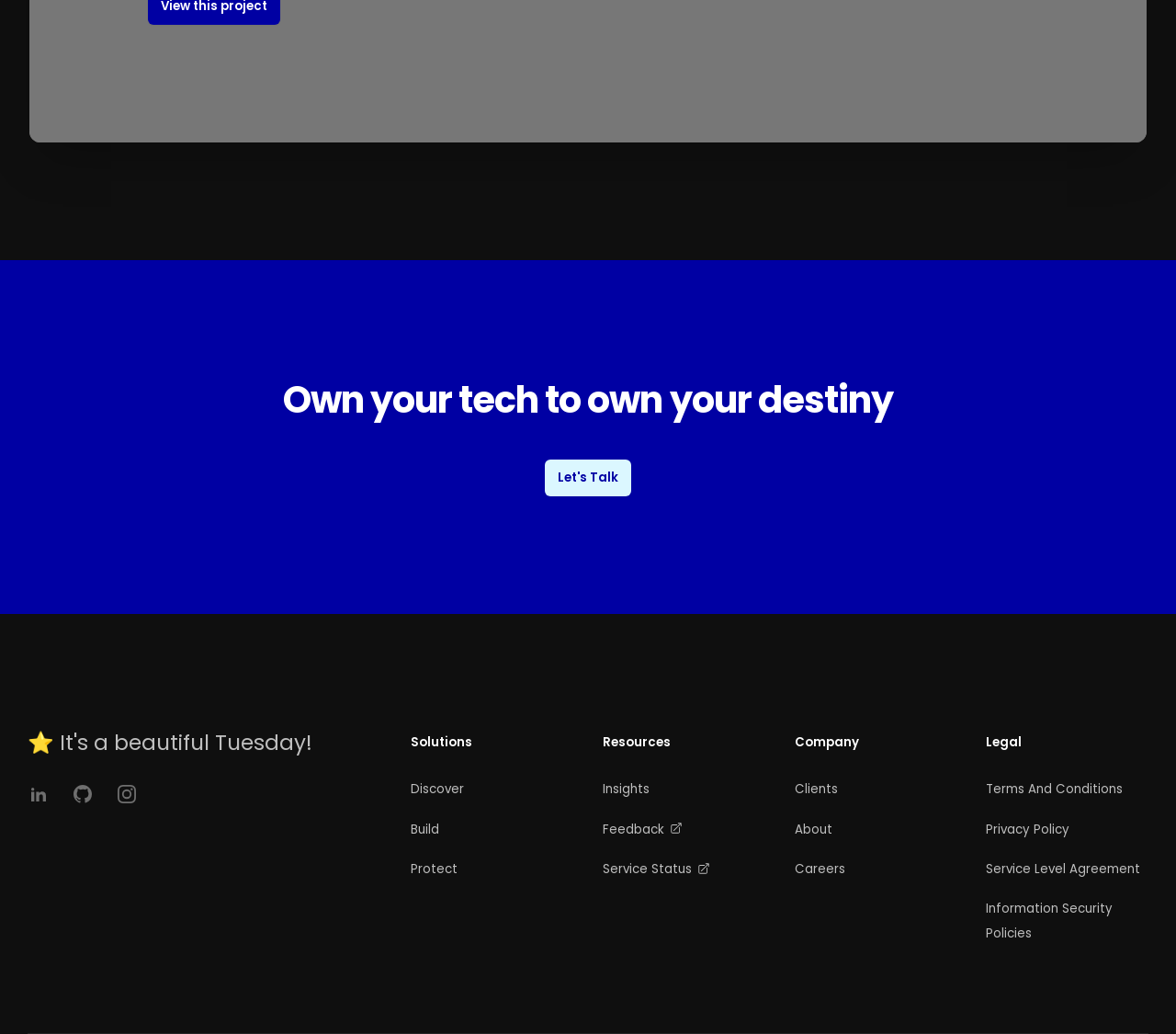Find the bounding box coordinates of the clickable element required to execute the following instruction: "Explore 'Solutions'". Provide the coordinates as four float numbers between 0 and 1, i.e., [left, top, right, bottom].

[0.349, 0.708, 0.487, 0.729]